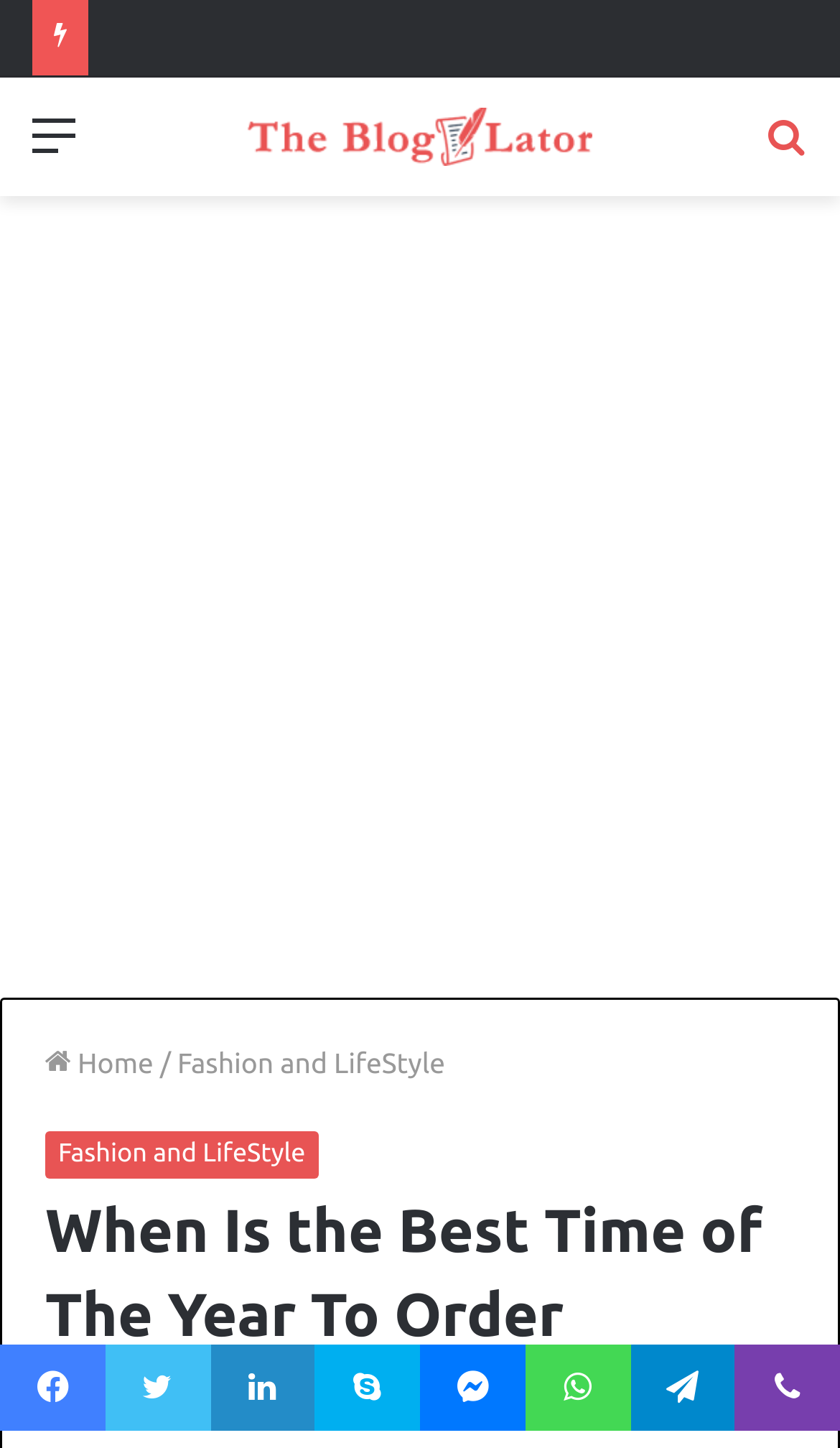Refer to the image and offer a detailed explanation in response to the question: How many links are in the main content area?

I counted the number of link elements in the main content area, excluding the navigation and social media links, and found a total of 4 links.